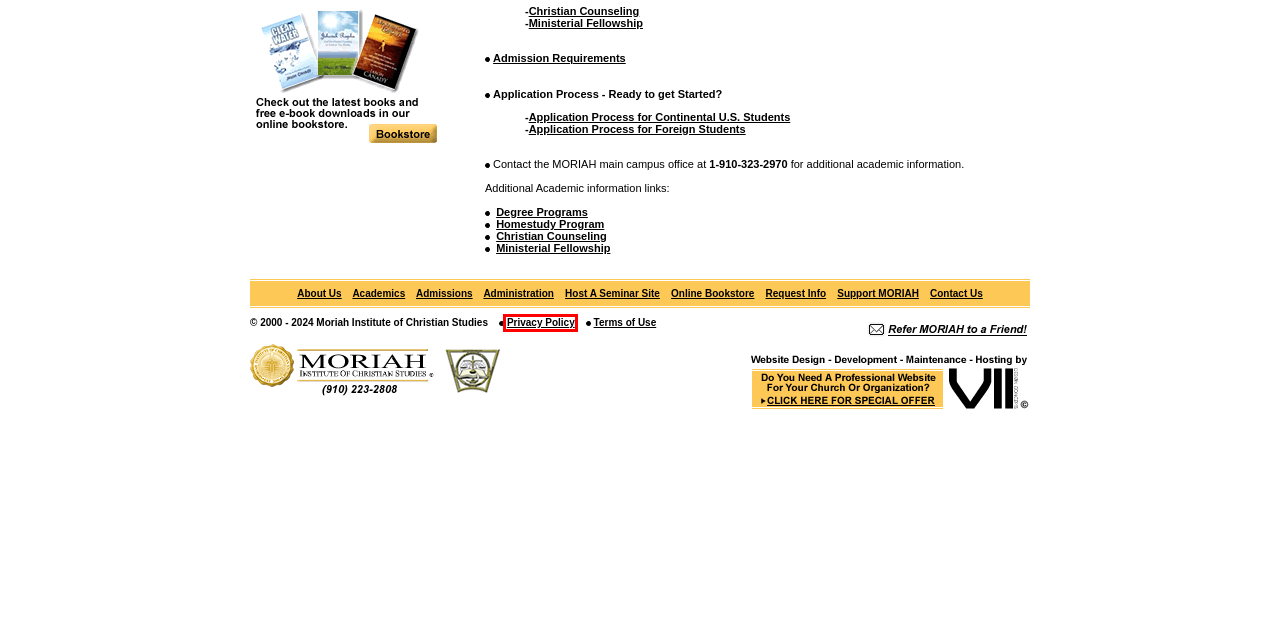You see a screenshot of a webpage with a red bounding box surrounding an element. Pick the webpage description that most accurately represents the new webpage after interacting with the element in the red bounding box. The options are:
A. Moriah Institute of Christian Studies > Christian Counseling
B. Moriah Institute of Christian Studies > About Us
C. Moriah Institute of Christian Studies > Terms of Use
D. Moriah Institute of Christian Studies > Ministerial Fellowship
E. Moriah Institute of Christian Studies > Special Website Offer for Churches!
F. Moriah Institute of Christian Studies > About Us > Executive Leadership
G. Moriah Institute of Christian Studies
H. Moriah Institute of Christian Studies > Privacy Policy

H